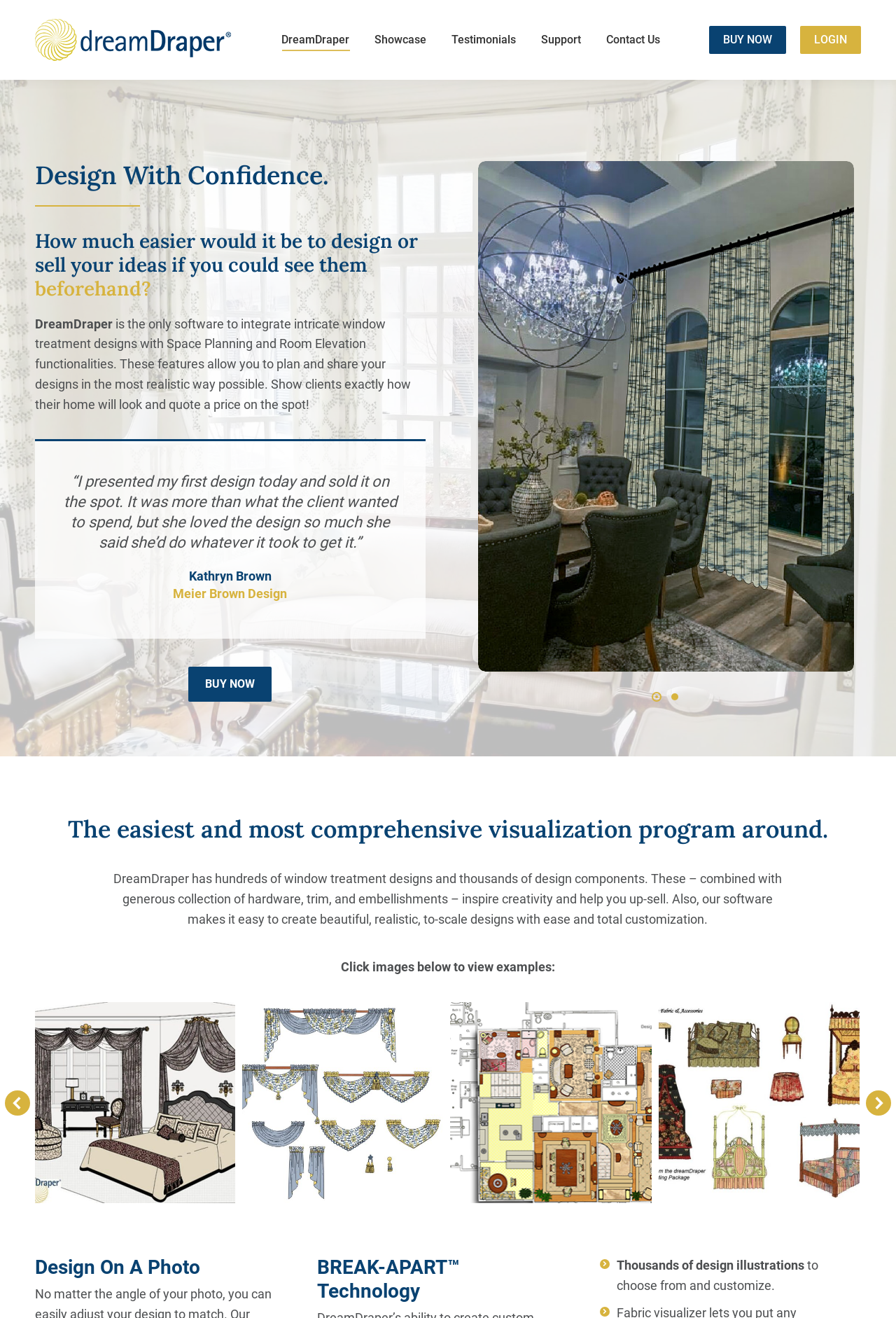Provide the bounding box coordinates for the area that should be clicked to complete the instruction: "Click on the 'BUY NOW' button".

[0.791, 0.02, 0.877, 0.041]